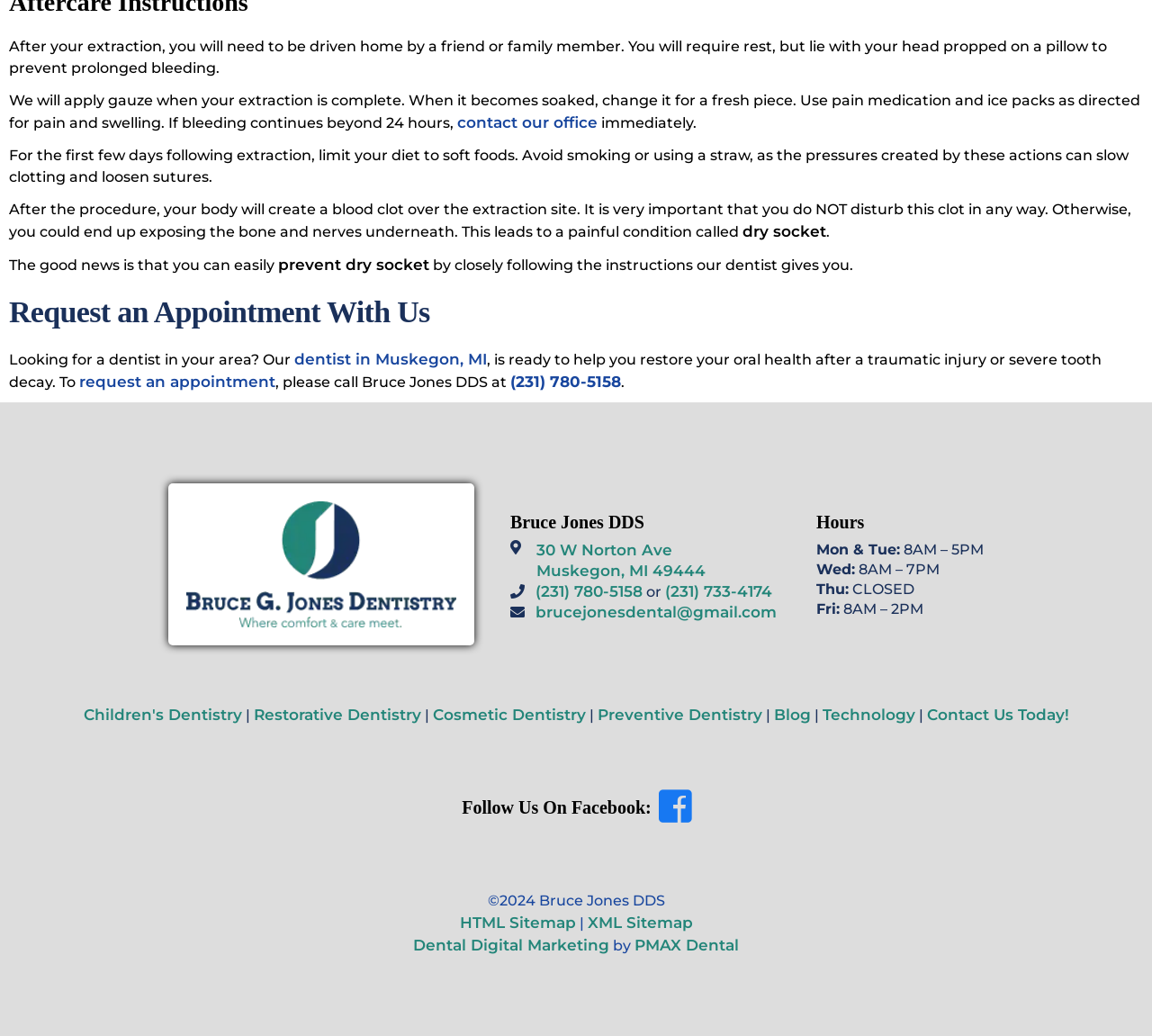From the webpage screenshot, predict the bounding box coordinates (top-left x, top-left y, bottom-right x, bottom-right y) for the UI element described here: Contact Us Today!

[0.804, 0.681, 0.928, 0.699]